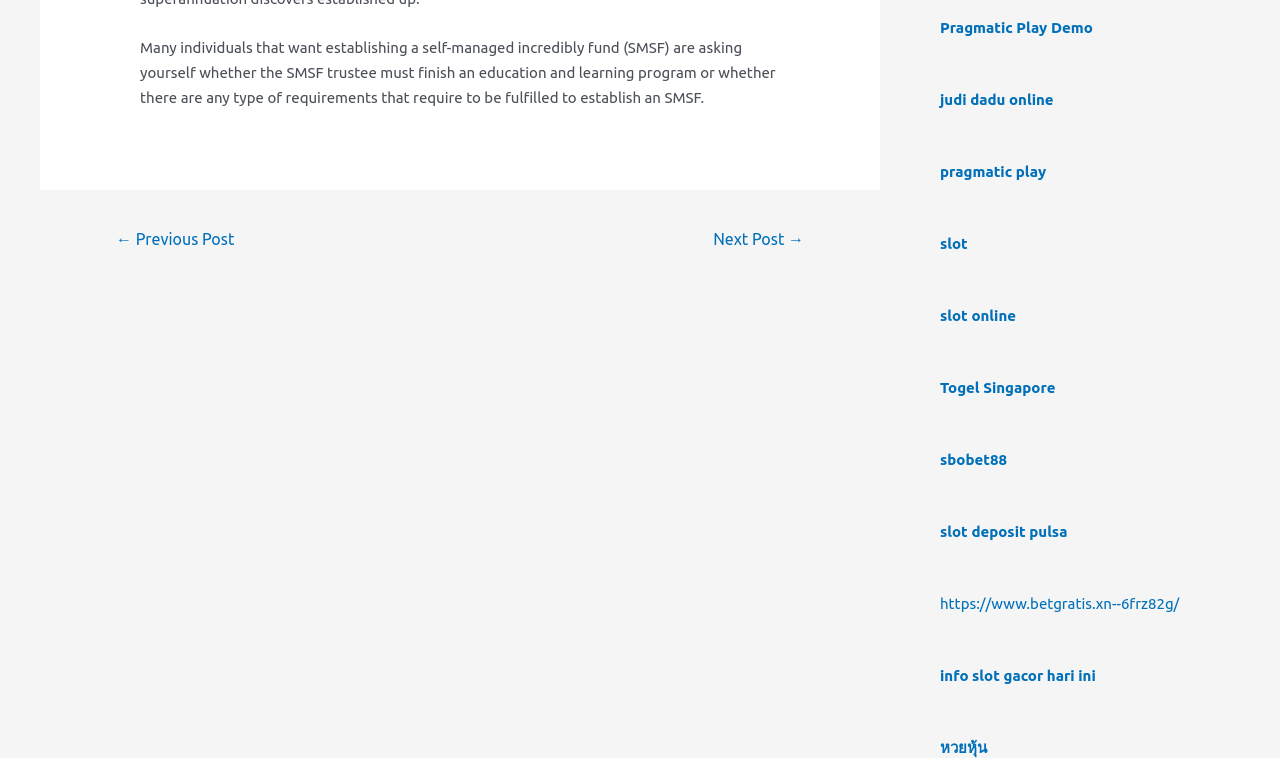What is the purpose of the navigation section?
Please give a detailed and elaborate answer to the question based on the image.

The navigation section on the webpage contains two links, '← Previous Post' and 'Next Post →', which allow users to navigate to previous or next posts.